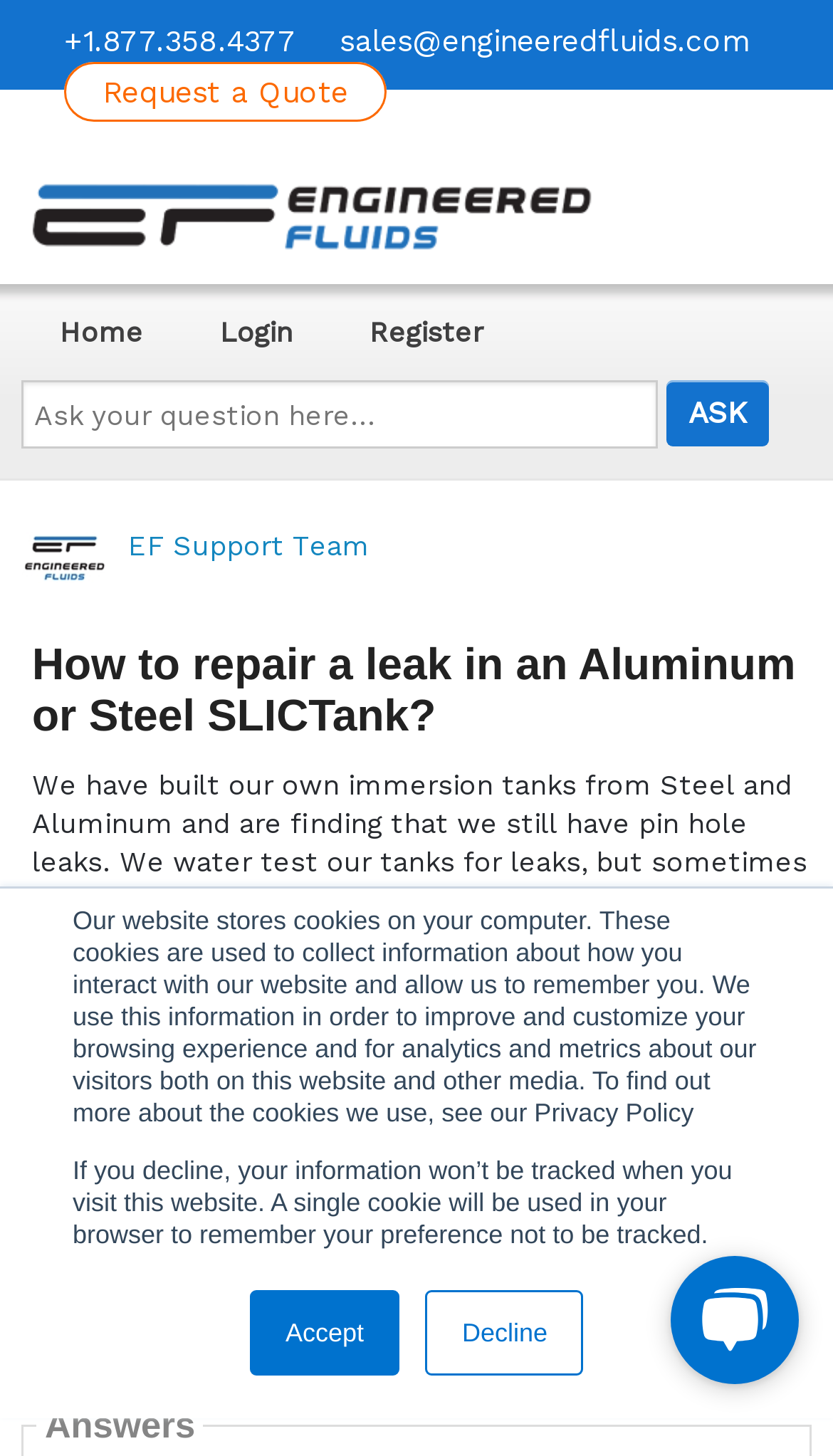What is the date of the current question?
Refer to the image and respond with a one-word or short-phrase answer.

Aug 19, 2022